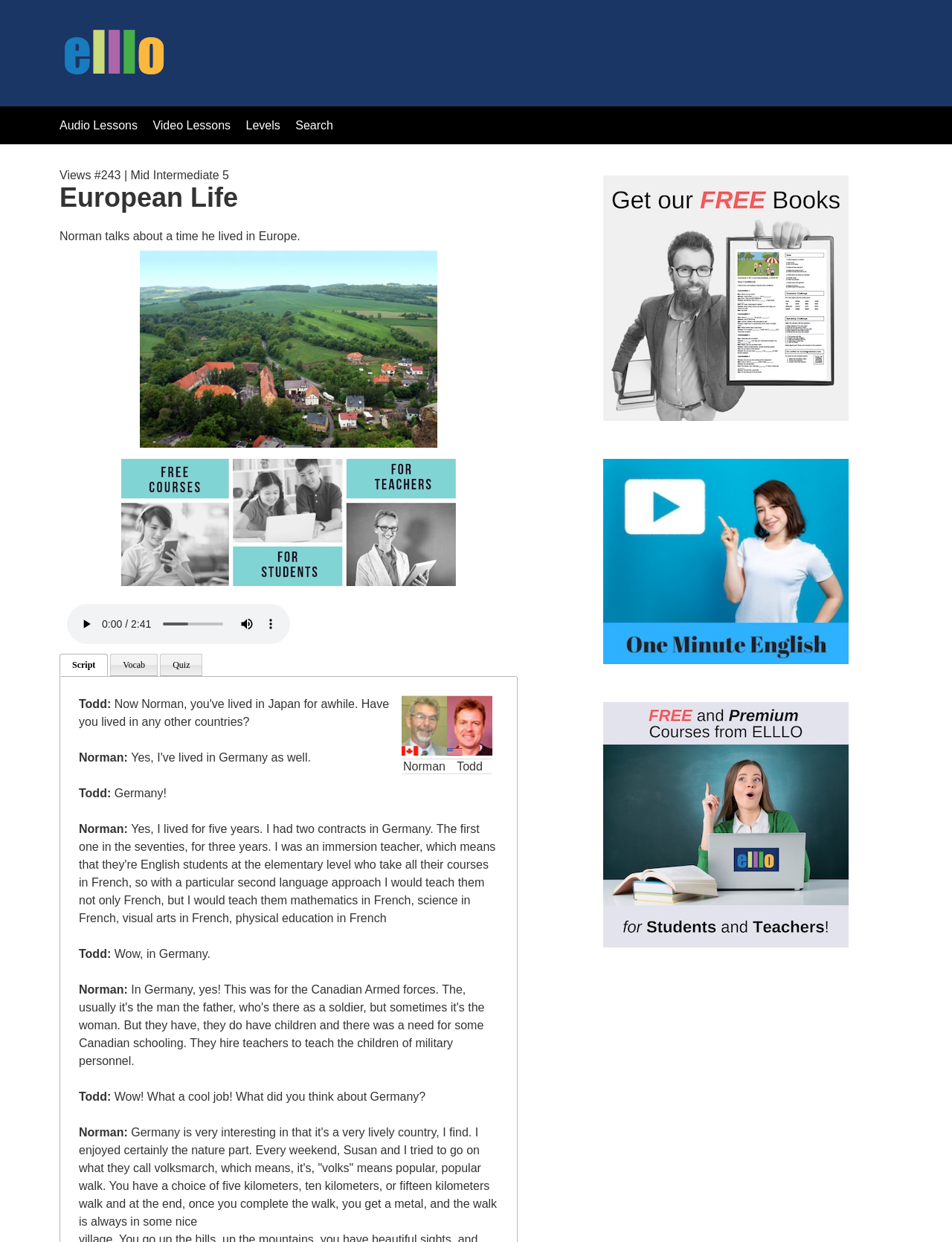Specify the bounding box coordinates of the element's region that should be clicked to achieve the following instruction: "View the 'Script'". The bounding box coordinates consist of four float numbers between 0 and 1, in the format [left, top, right, bottom].

[0.062, 0.526, 0.114, 0.544]